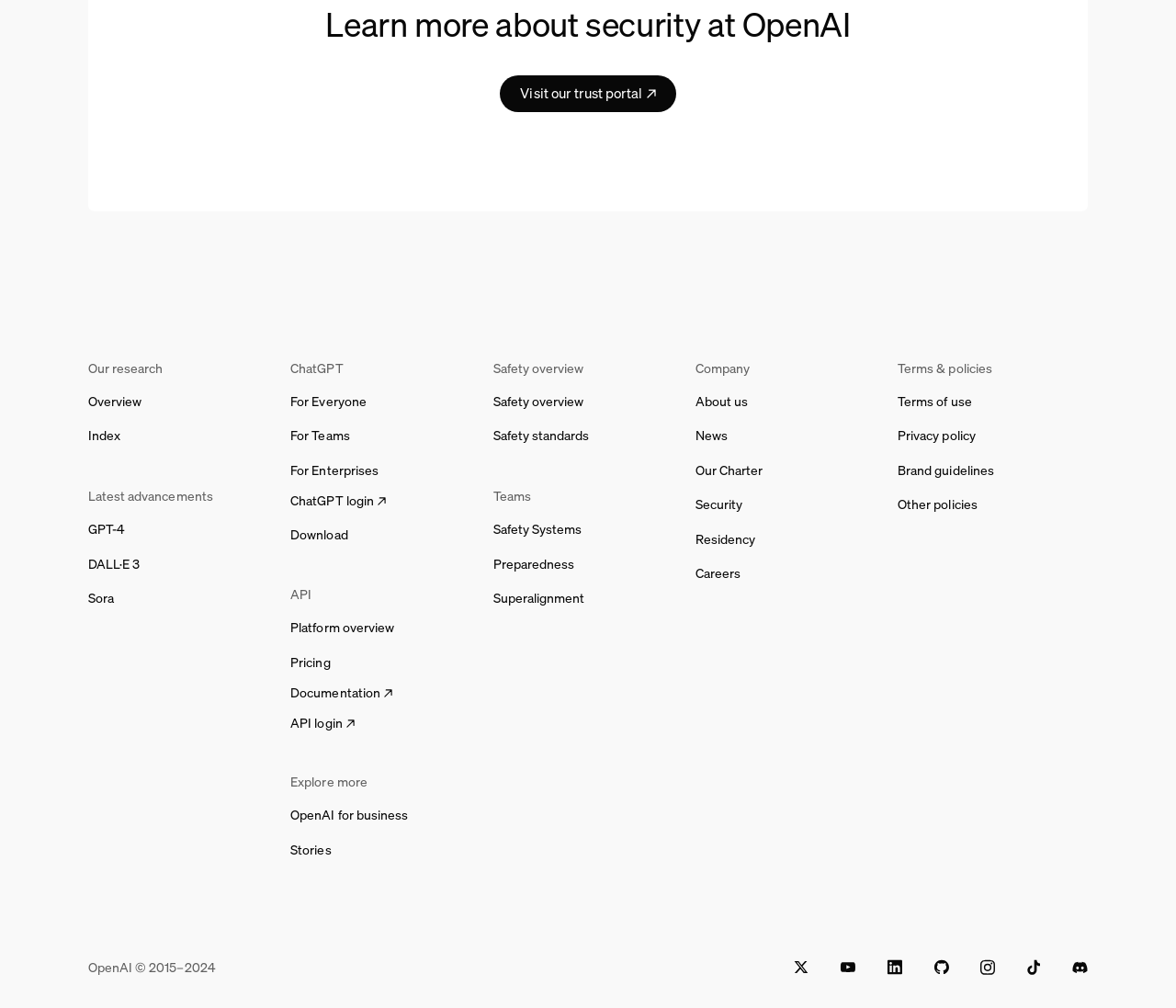Respond to the question below with a single word or phrase:
What is the purpose of the links at the bottom of the page?

Social media links